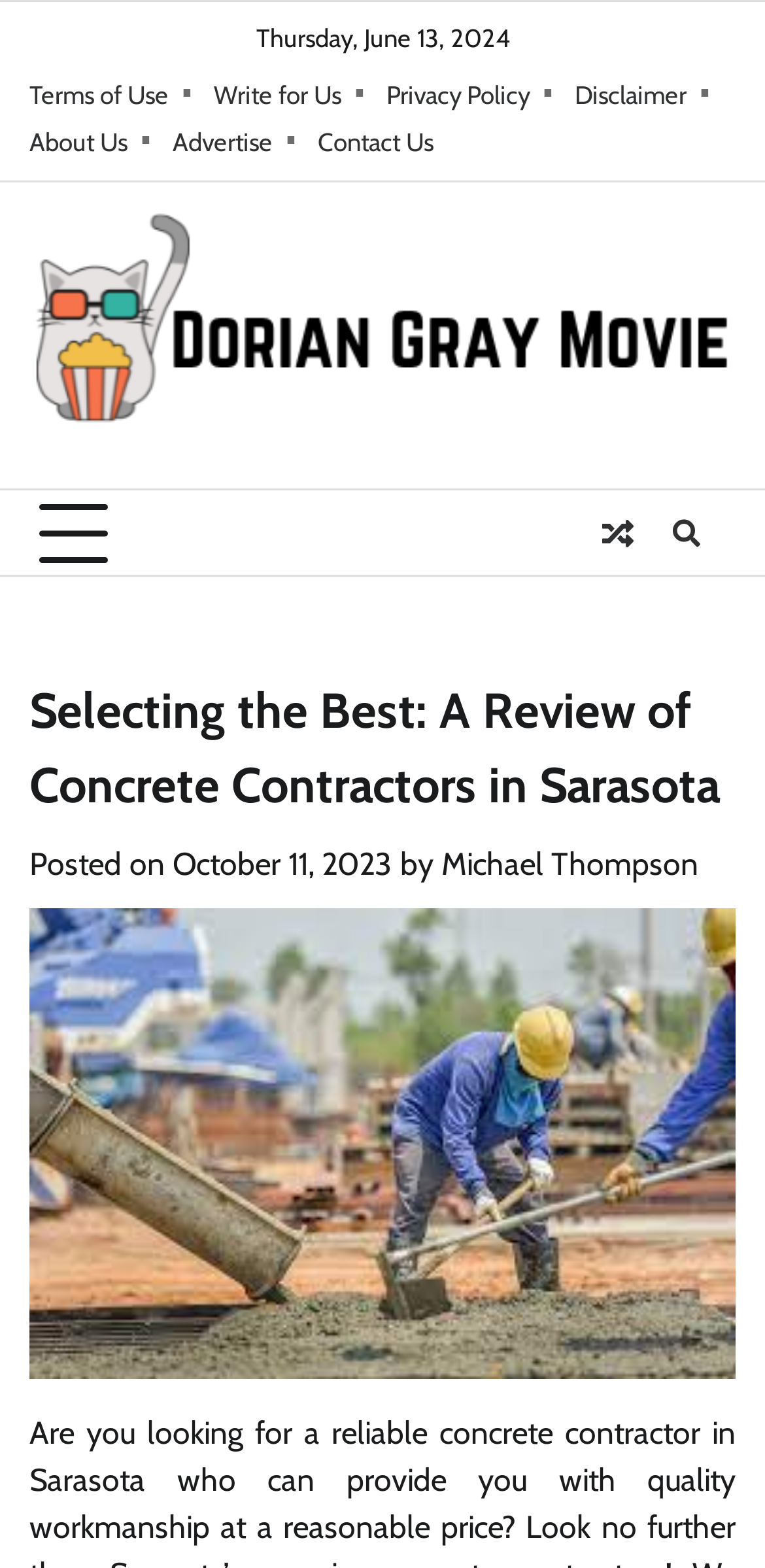Identify the bounding box coordinates of the region that should be clicked to execute the following instruction: "Expand the primary menu".

[0.051, 0.318, 0.141, 0.362]